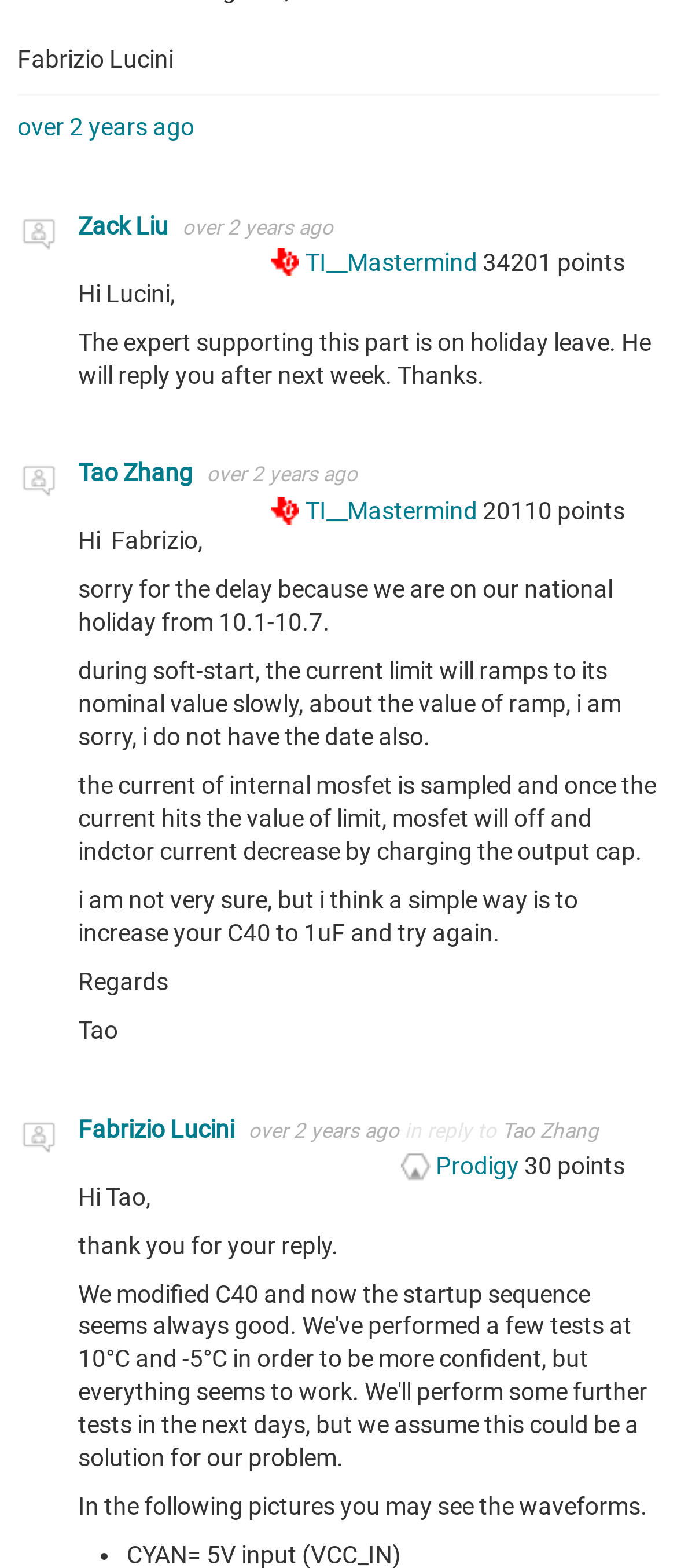Determine the bounding box coordinates of the clickable element to achieve the following action: 'Customize the settings'. Provide the coordinates as four float values between 0 and 1, formatted as [left, top, right, bottom].

None